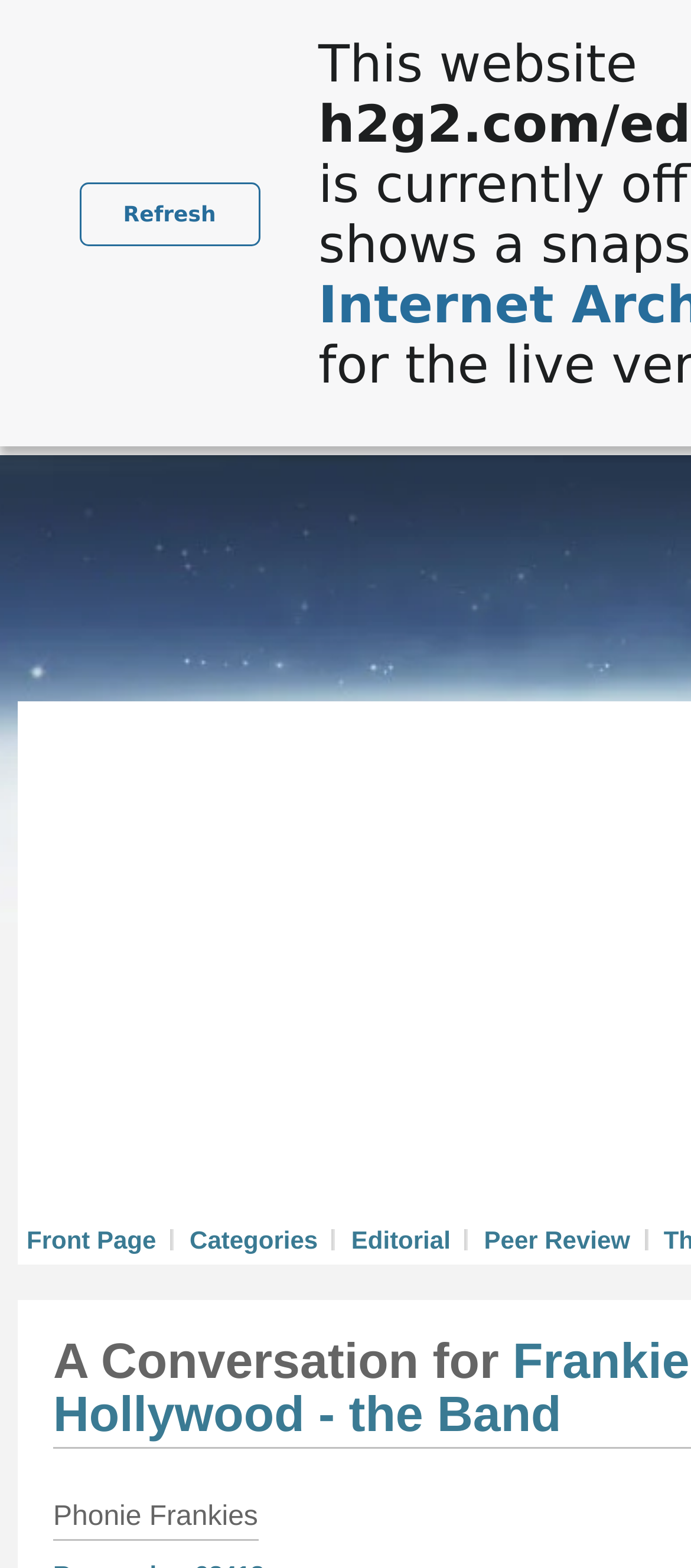What is the purpose of the 'Refresh' link?
Utilize the image to construct a detailed and well-explained answer.

Based on the common functionality of a 'Refresh' link, I inferred that its purpose is to refresh the current webpage, updating its content and reloading the page.